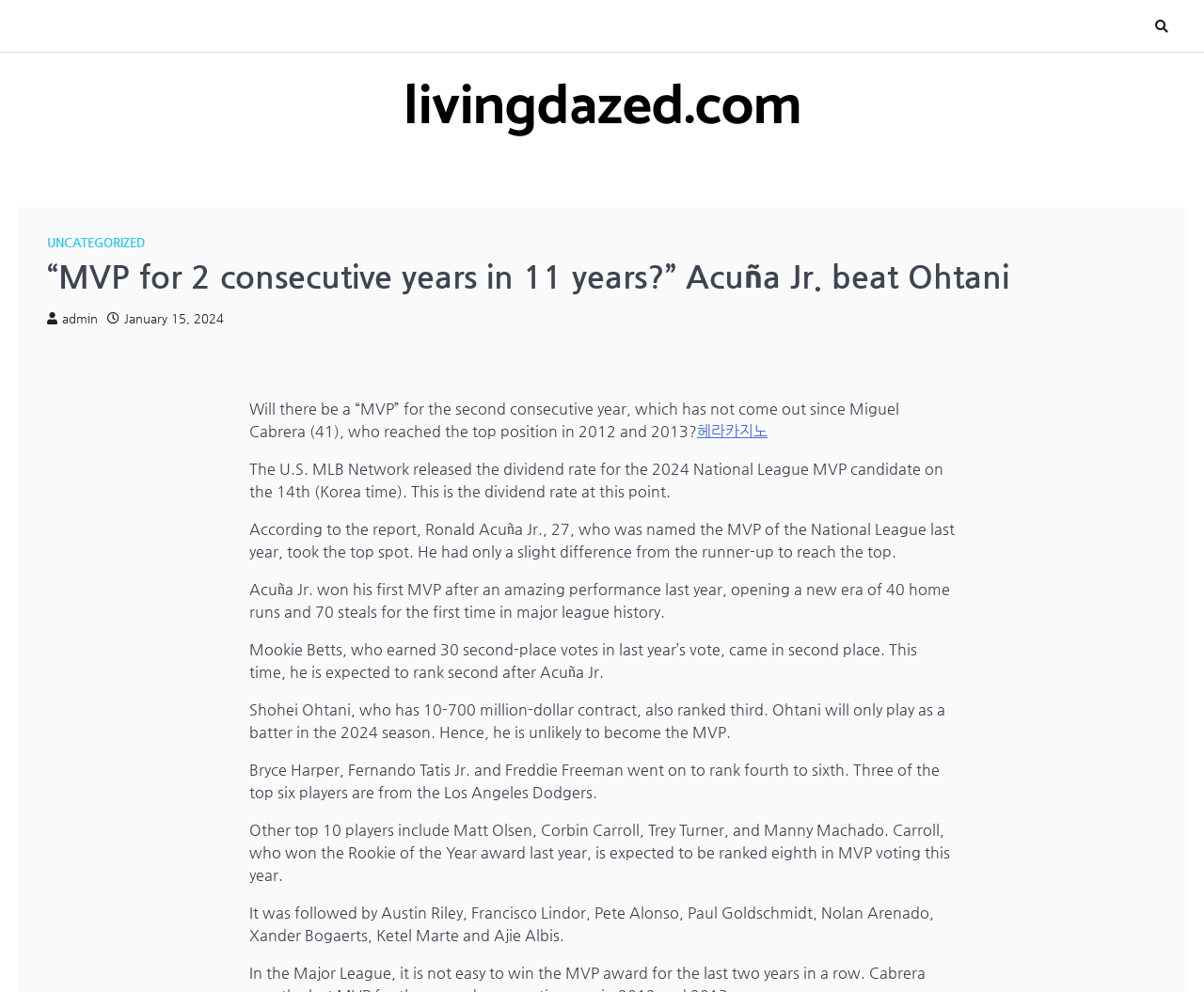Analyze the image and give a detailed response to the question:
How many home runs did Acuña Jr. achieve last year?

The article states that Acuña Jr. won his first MVP after an amazing performance last year, opening a new era of 40 home runs and 70 steals for the first time in major league history.